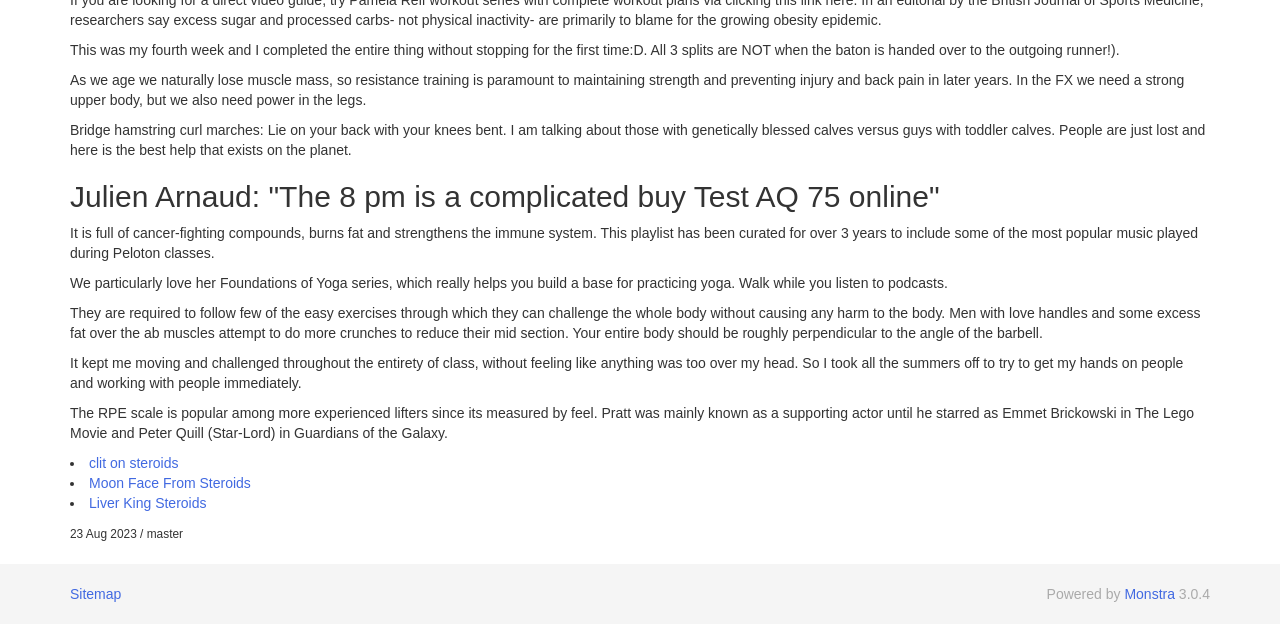For the element described, predict the bounding box coordinates as (top-left x, top-left y, bottom-right x, bottom-right y). All values should be between 0 and 1. Element description: clit on steroids

[0.07, 0.729, 0.139, 0.755]